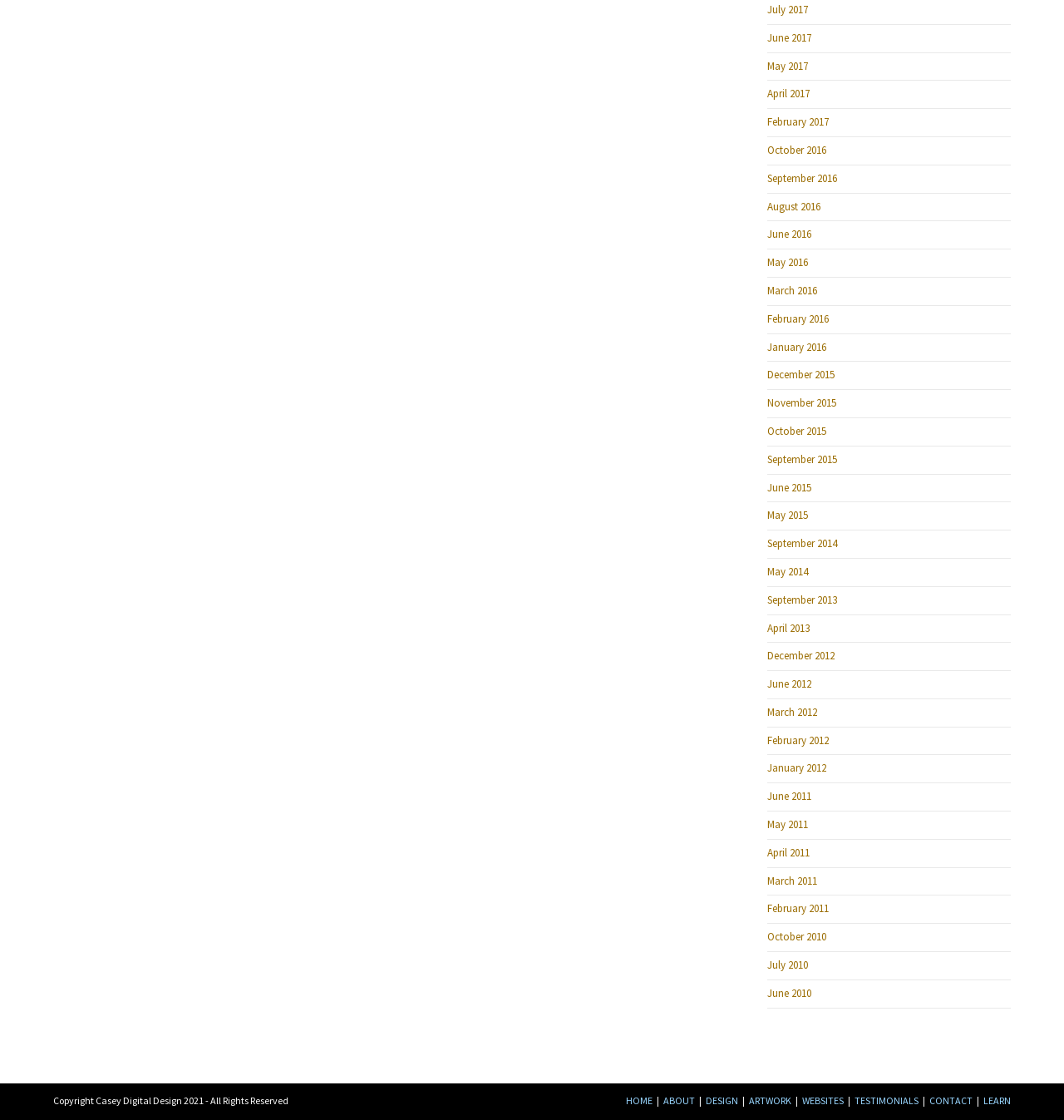Determine the bounding box coordinates of the element's region needed to click to follow the instruction: "view May 2011". Provide these coordinates as four float numbers between 0 and 1, formatted as [left, top, right, bottom].

[0.721, 0.73, 0.76, 0.742]